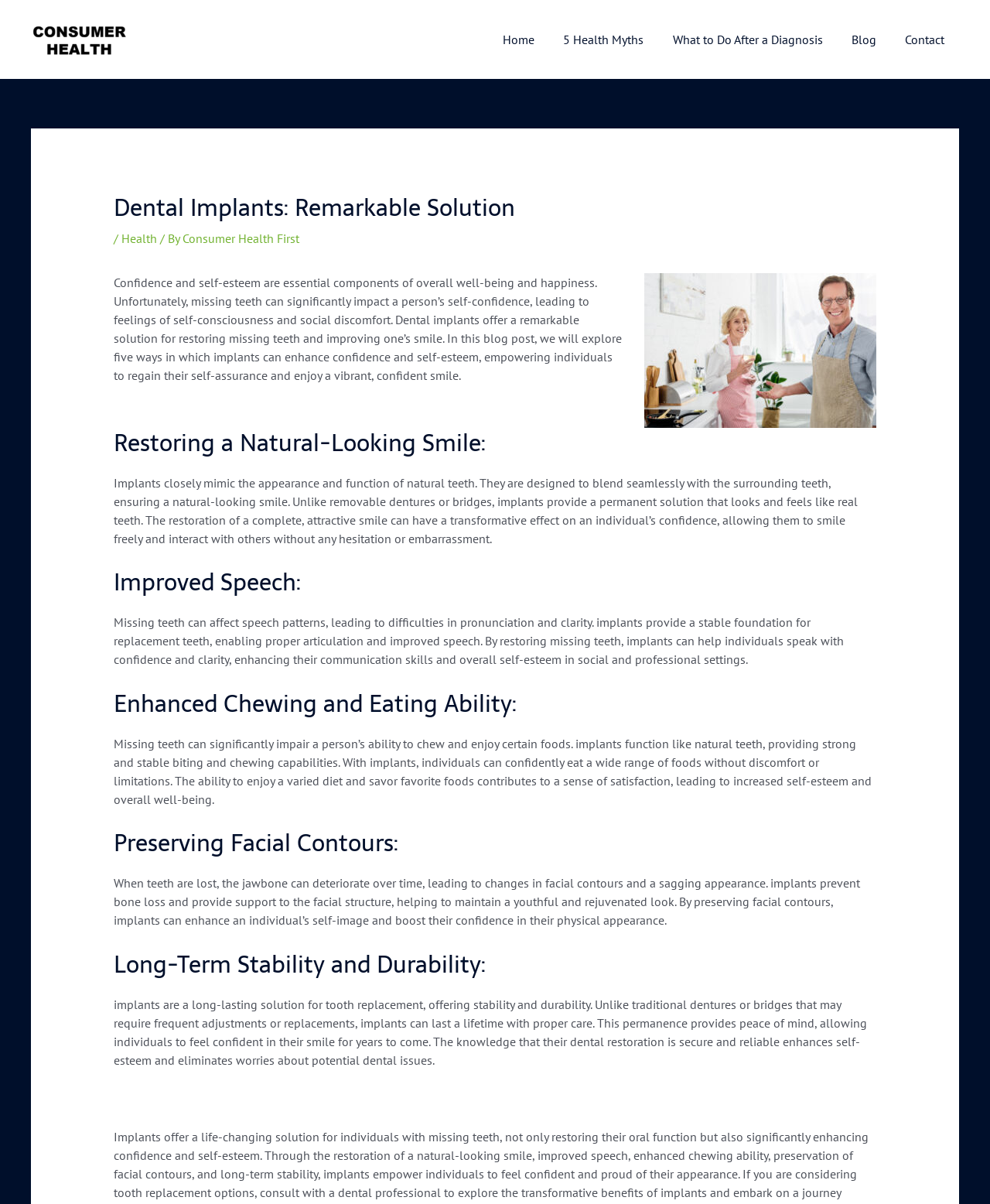Pinpoint the bounding box coordinates for the area that should be clicked to perform the following instruction: "Click the 'Home' link".

[0.514, 0.01, 0.571, 0.055]